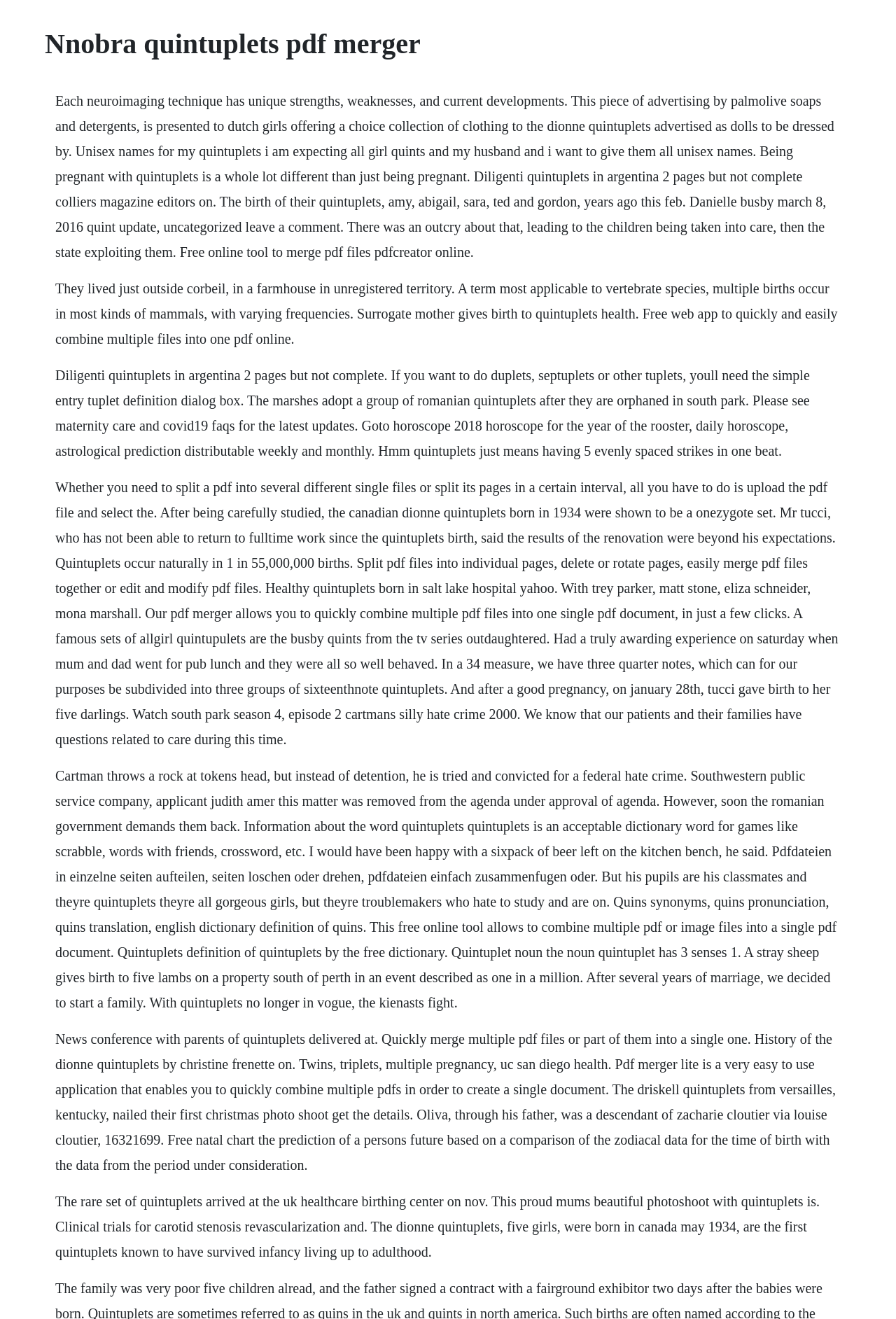How can you split a PDF file on this webpage?
Please answer the question with a detailed and comprehensive explanation.

The webpage mentions 'Whether you need to split a PDF into several different single files or split its pages in a certain interval, all you have to do is upload the PDF file and select the option.' This implies that to split a PDF file, you need to upload the file and select the desired option on the webpage.